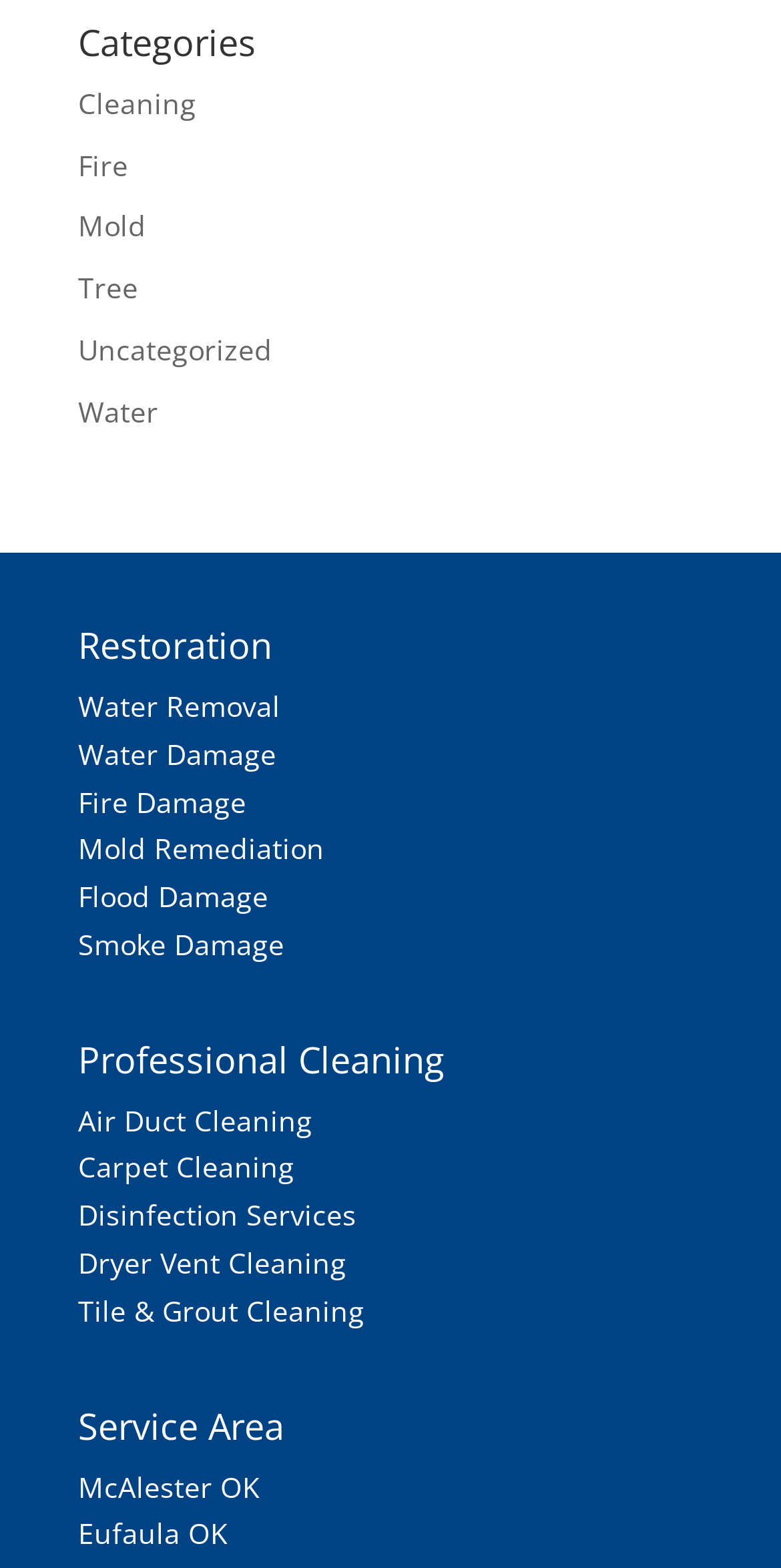Locate the bounding box coordinates of the item that should be clicked to fulfill the instruction: "Click on the 'Cleaning' category".

[0.1, 0.053, 0.251, 0.078]